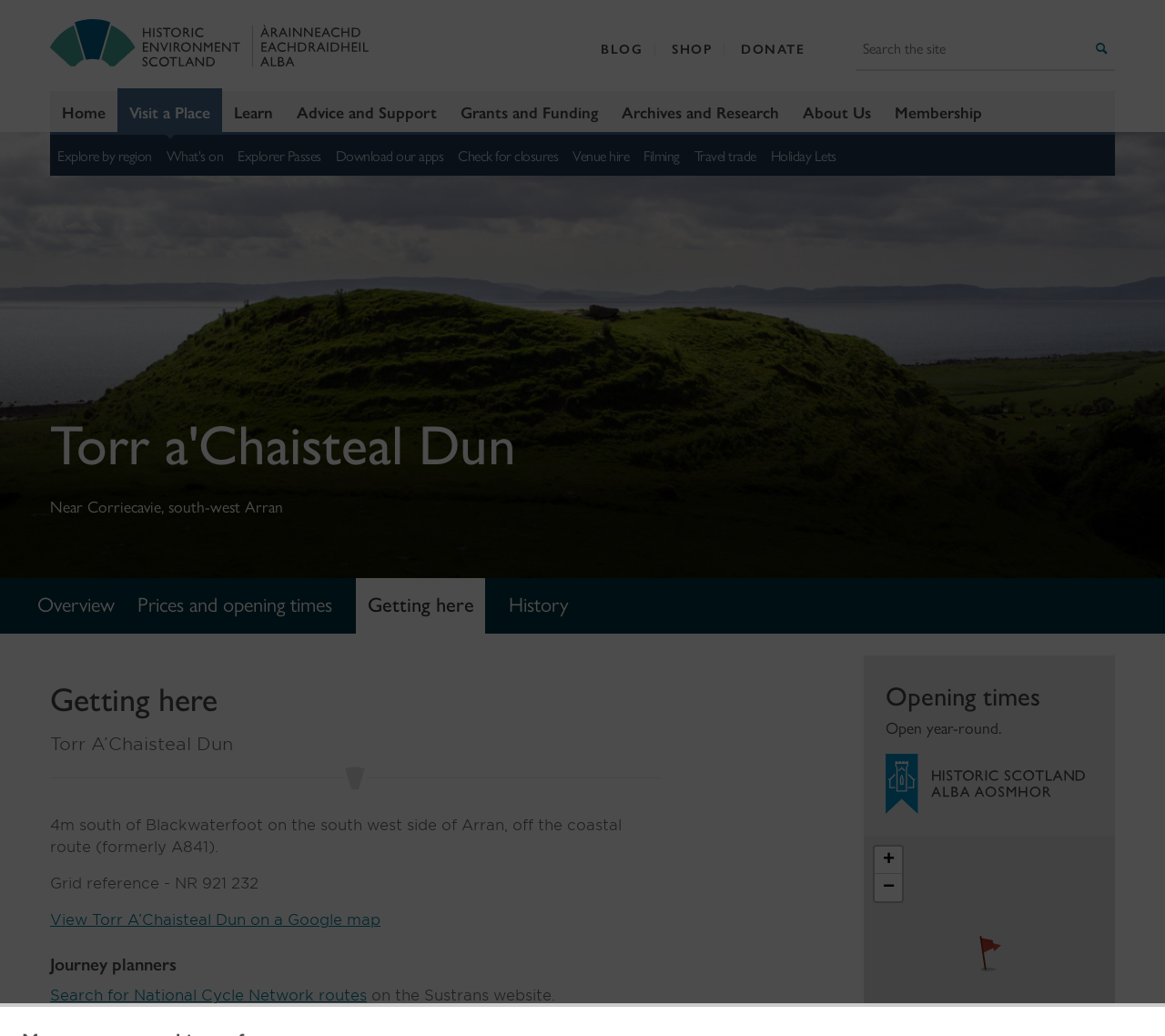What can be done on this webpage?
Respond to the question with a well-detailed and thorough answer.

Based on the meta description and the webpage content, it can be inferred that this webpage is used to plan a journey to visit Torr A’Chaisteal Dun, which includes viewing its location on a map and getting directions.